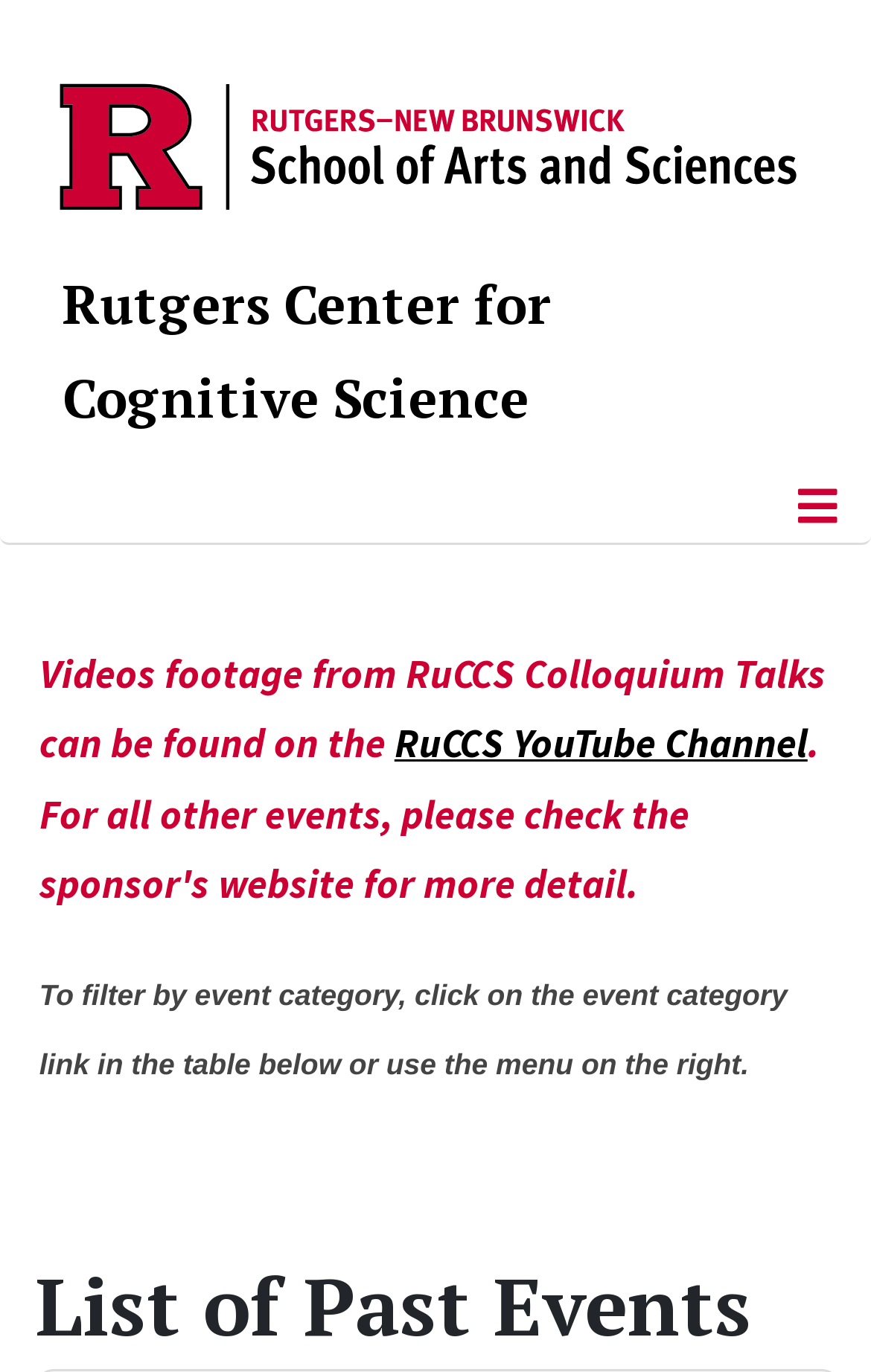Summarize the webpage comprehensively, mentioning all visible components.

The webpage appears to be the website of the Center for Cognitive Science at Rutgers, The State University of New Jersey. At the top left corner, there is a Rutgers University logo, which is an image linked to the university's website. Next to the logo, there is a link to the Rutgers Center for Cognitive Science.

On the top right corner, there is a button to toggle navigation, which is currently not expanded. Below the logo and the navigation button, there is a paragraph of text that mentions that video footage from RuCCS Colloquium Talks can be found on the RuCCS YouTube Channel, which is linked.

Further down the page, there is another paragraph of text that provides instructions on how to filter events by category. Below this text, there is a heading that reads "List of Past Events", which suggests that the webpage may display a list of past events related to the Center for Cognitive Science.